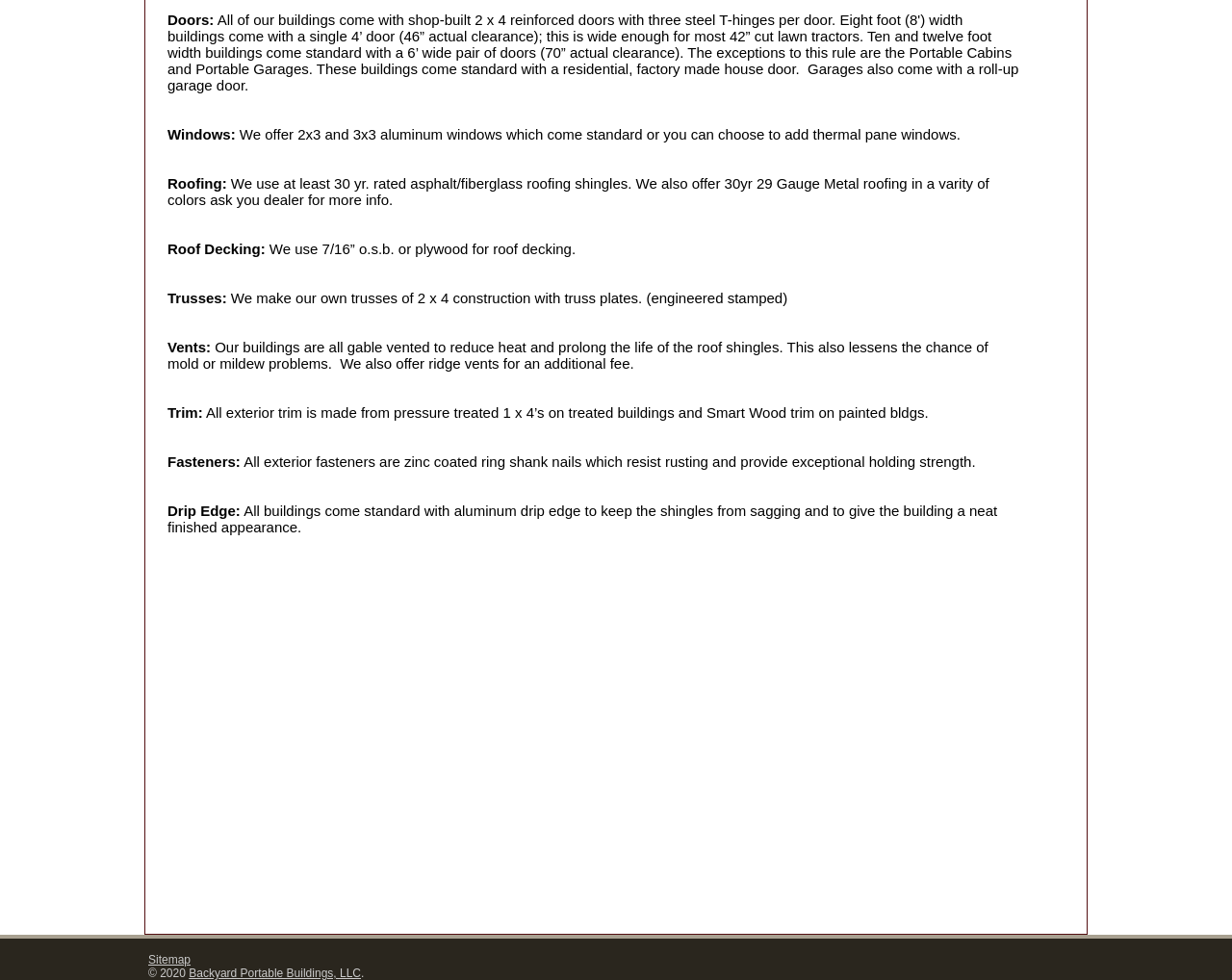Provide the bounding box coordinates of the HTML element described by the text: "Backyard Portable Buildings, LLC".

[0.153, 0.986, 0.293, 1.0]